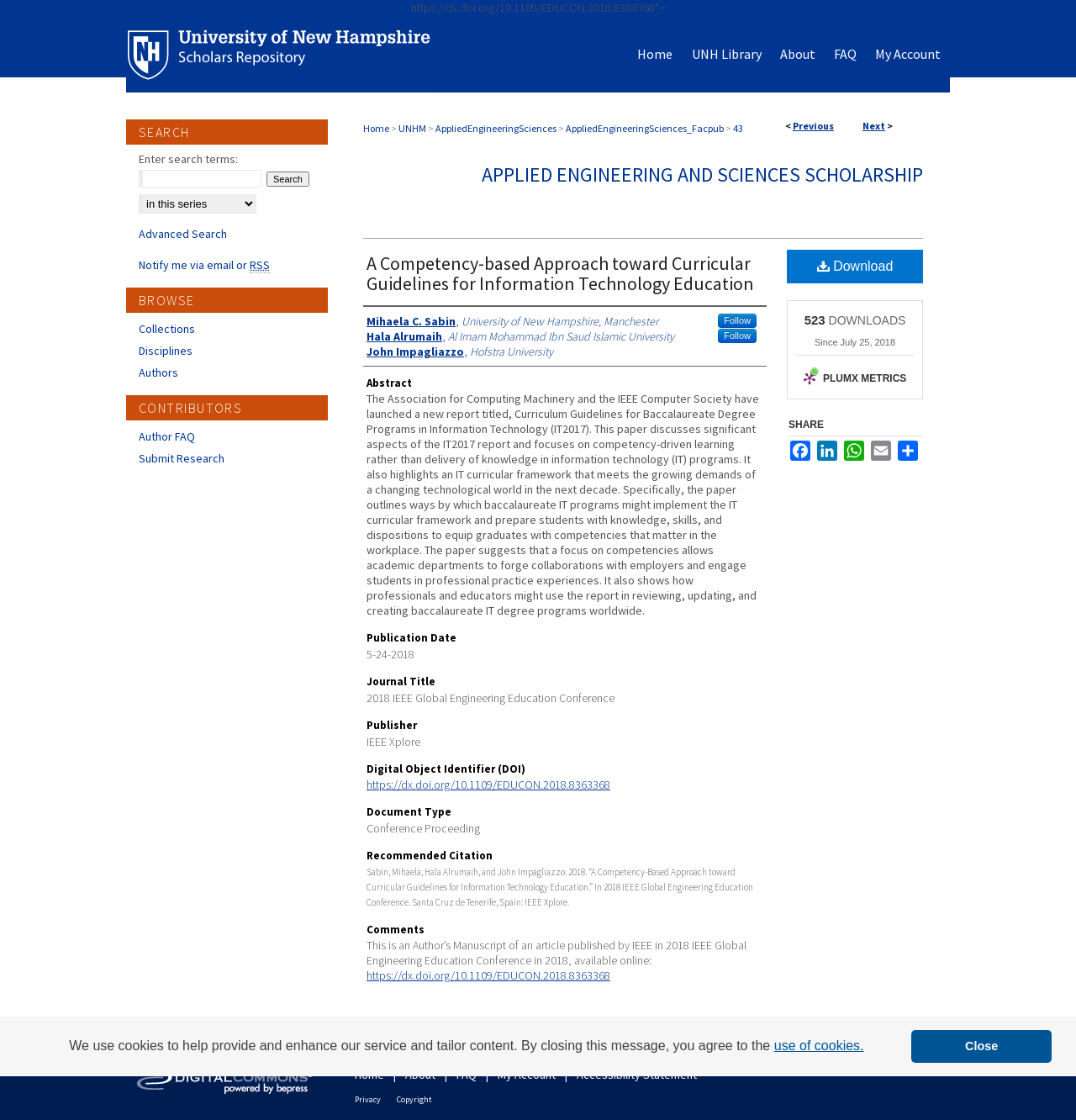Locate the bounding box coordinates of the clickable element to fulfill the following instruction: "View the 'APPLIED ENGINEERING AND SCIENCES SCHOLARSHIP' link". Provide the coordinates as four float numbers between 0 and 1 in the format [left, top, right, bottom].

[0.448, 0.144, 0.858, 0.167]